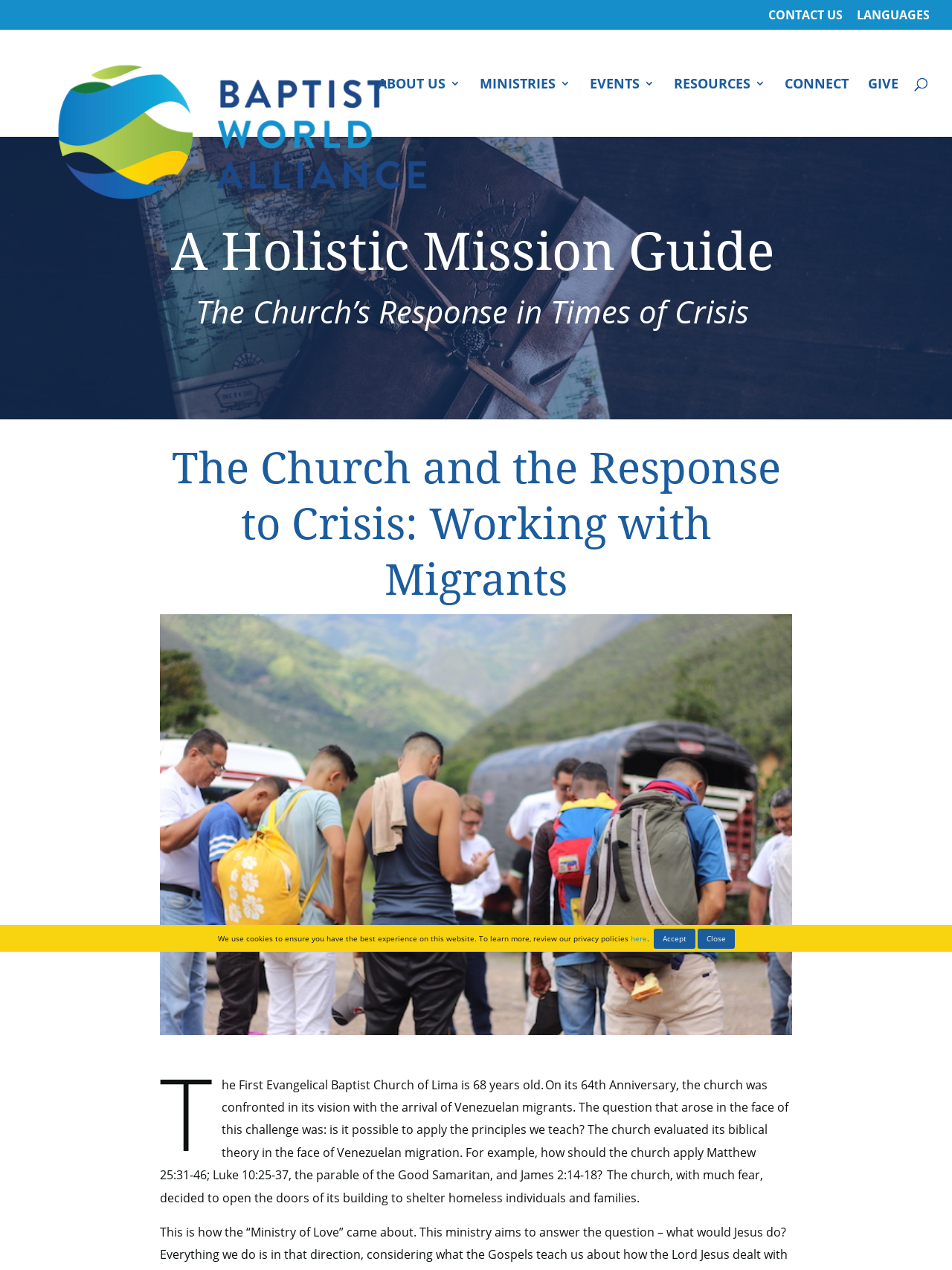Highlight the bounding box coordinates of the element you need to click to perform the following instruction: "Read about The Church and the Response to Crisis."

[0.168, 0.345, 0.832, 0.483]